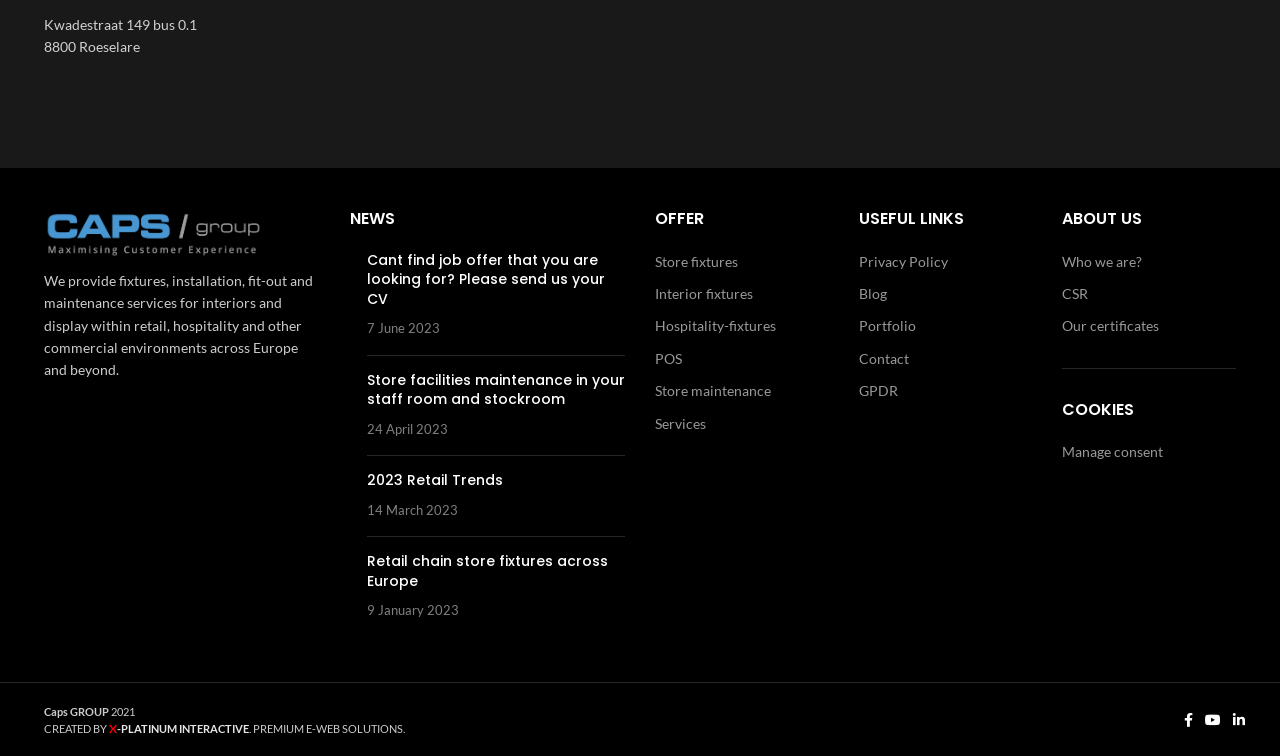Please find the bounding box coordinates of the element's region to be clicked to carry out this instruction: "Learn more about 'security'".

None